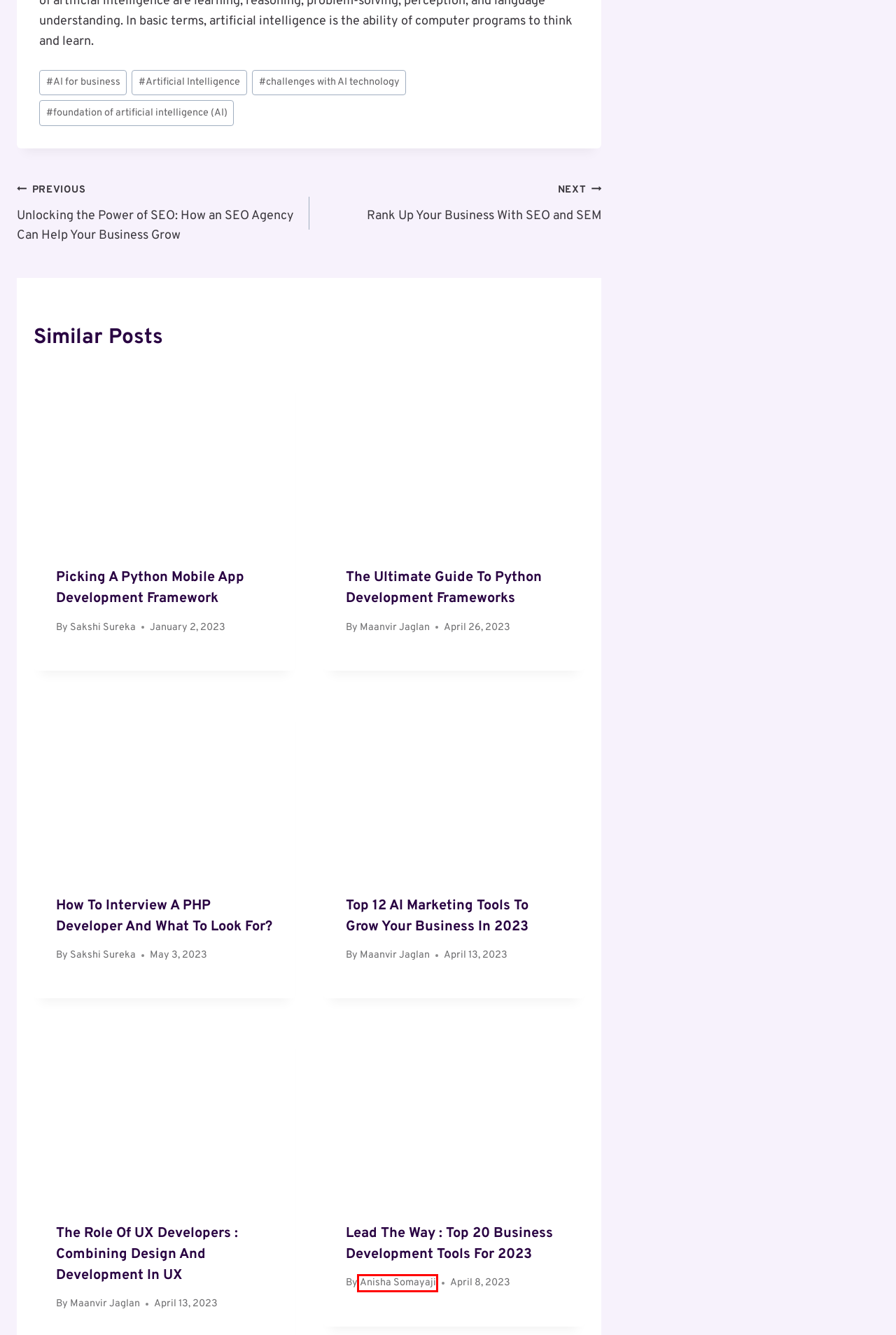Provided is a screenshot of a webpage with a red bounding box around an element. Select the most accurate webpage description for the page that appears after clicking the highlighted element. Here are the candidates:
A. Unlocking the Power of SEO: How an SEO Agency Can Help Your Business Grow
B. Role of UX Developers in Bridging the Gap b/w Design and Development
C. How to Interview a PHP Developer? | SaasLyft
D. Anisha Somayaji, Author at SaasLyft
E. AI for business Archives - SaasLyft
F. foundation of artificial intelligence (AI) Archives - SaasLyft
G. Artificial Intelligence Archives - SaasLyft
H. Top 12 AI Marketing Tools to Grow Your Business in 2023

D